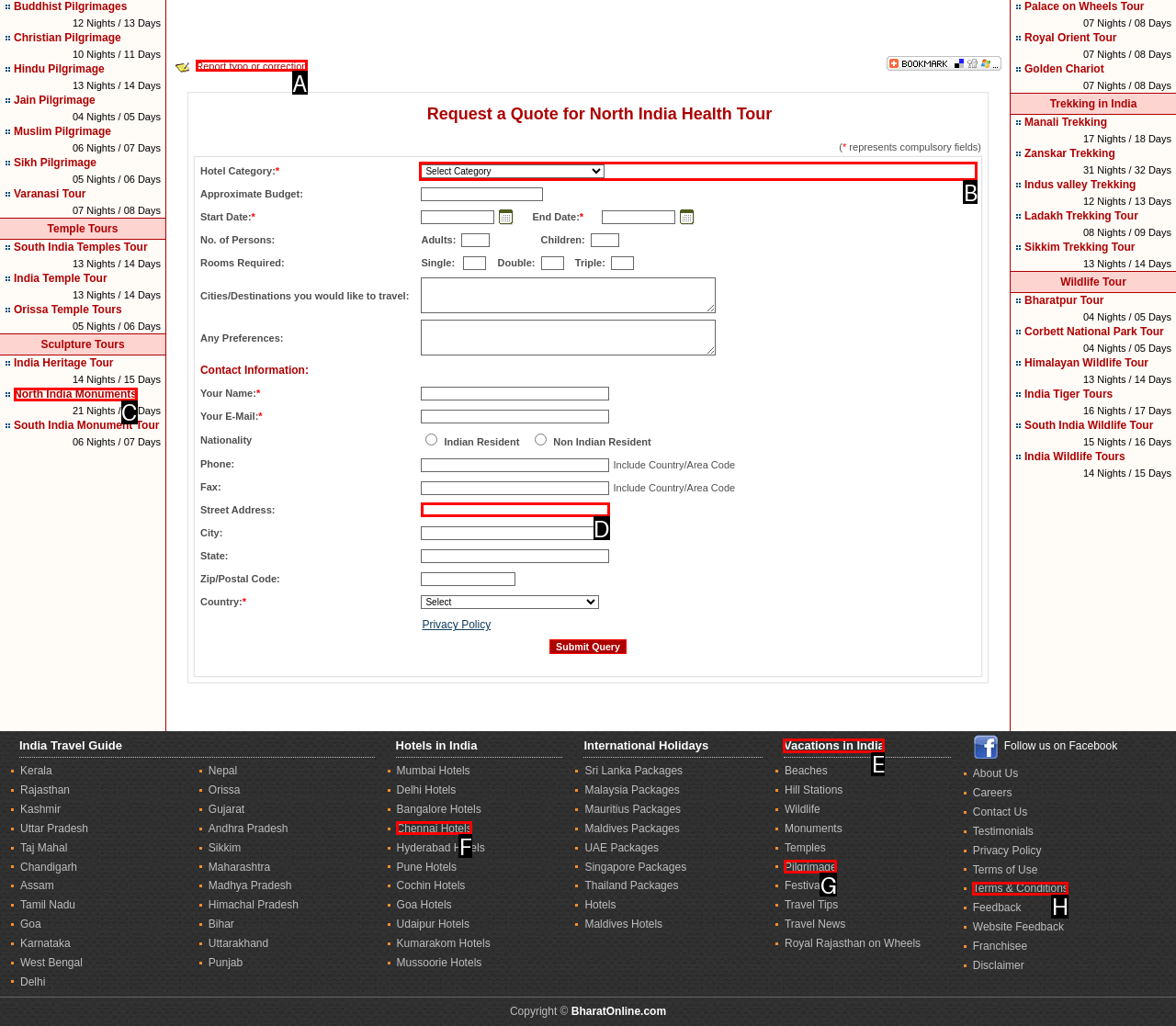Point out the specific HTML element to click to complete this task: Select Hotel Category Reply with the letter of the chosen option.

B